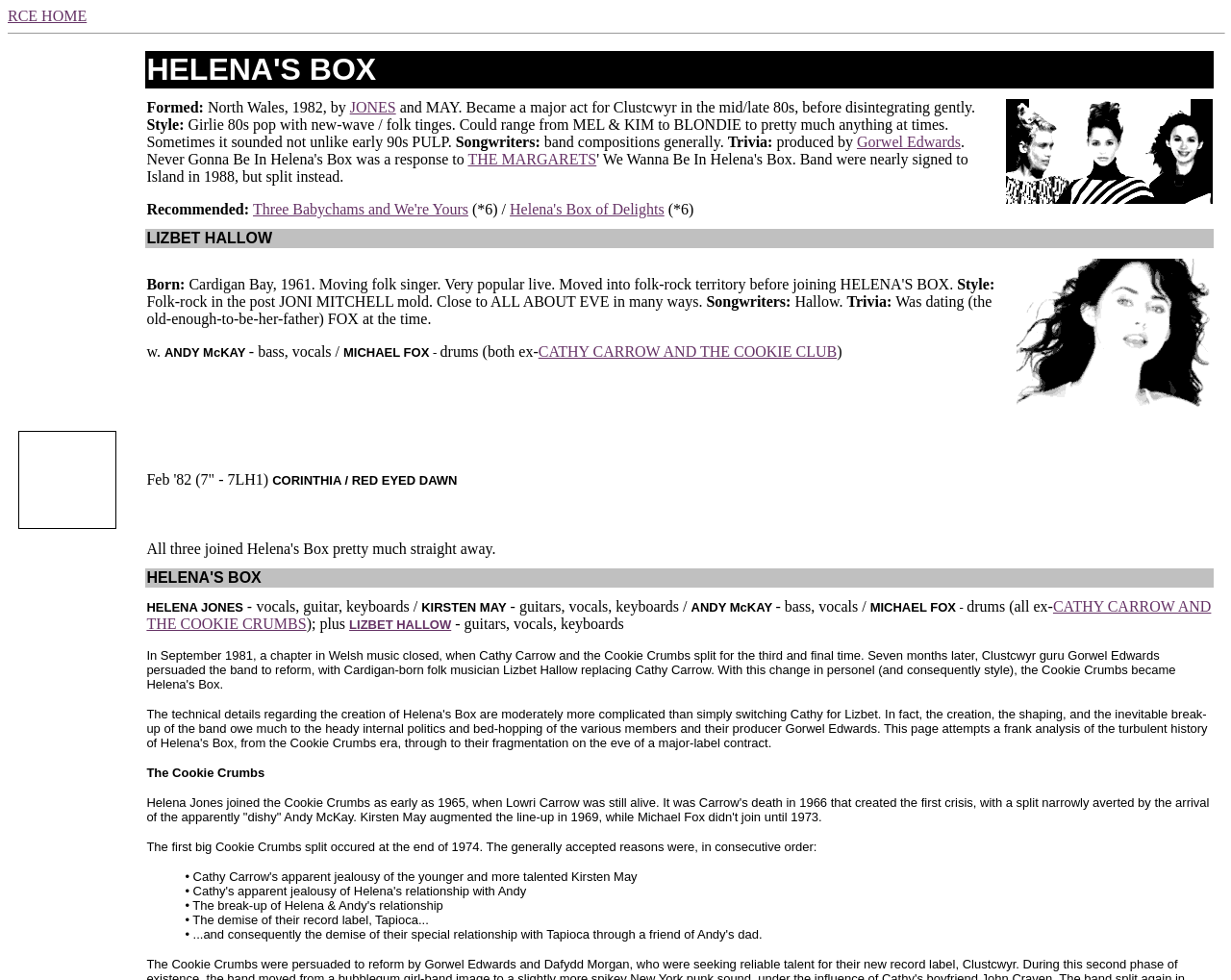Identify the bounding box coordinates of the clickable region required to complete the instruction: "Click on the link to RCE HOME". The coordinates should be given as four float numbers within the range of 0 and 1, i.e., [left, top, right, bottom].

[0.006, 0.008, 0.07, 0.025]